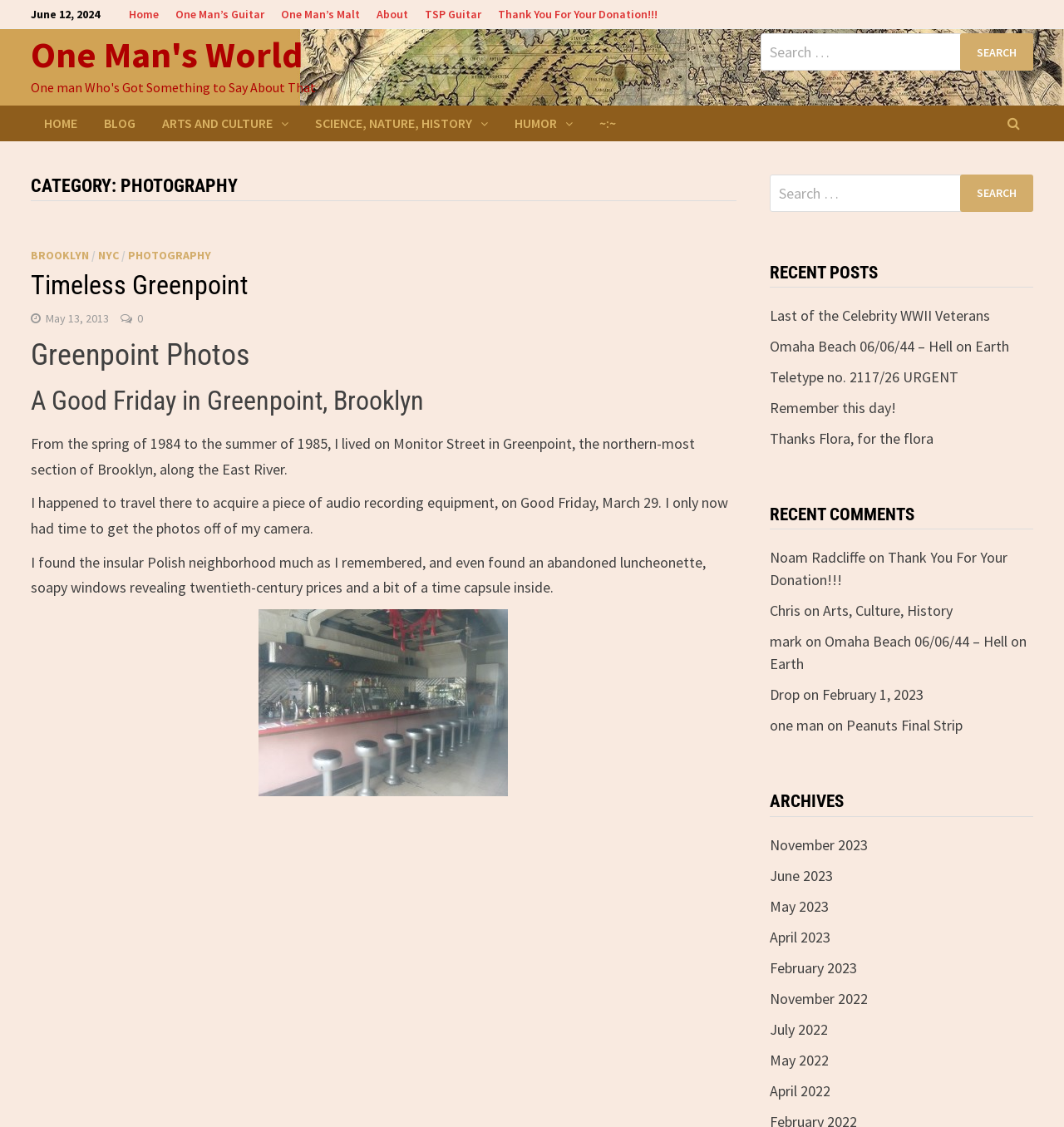Based on the description "Teletype no. 2117/26 URGENT", find the bounding box of the specified UI element.

[0.723, 0.326, 0.9, 0.343]